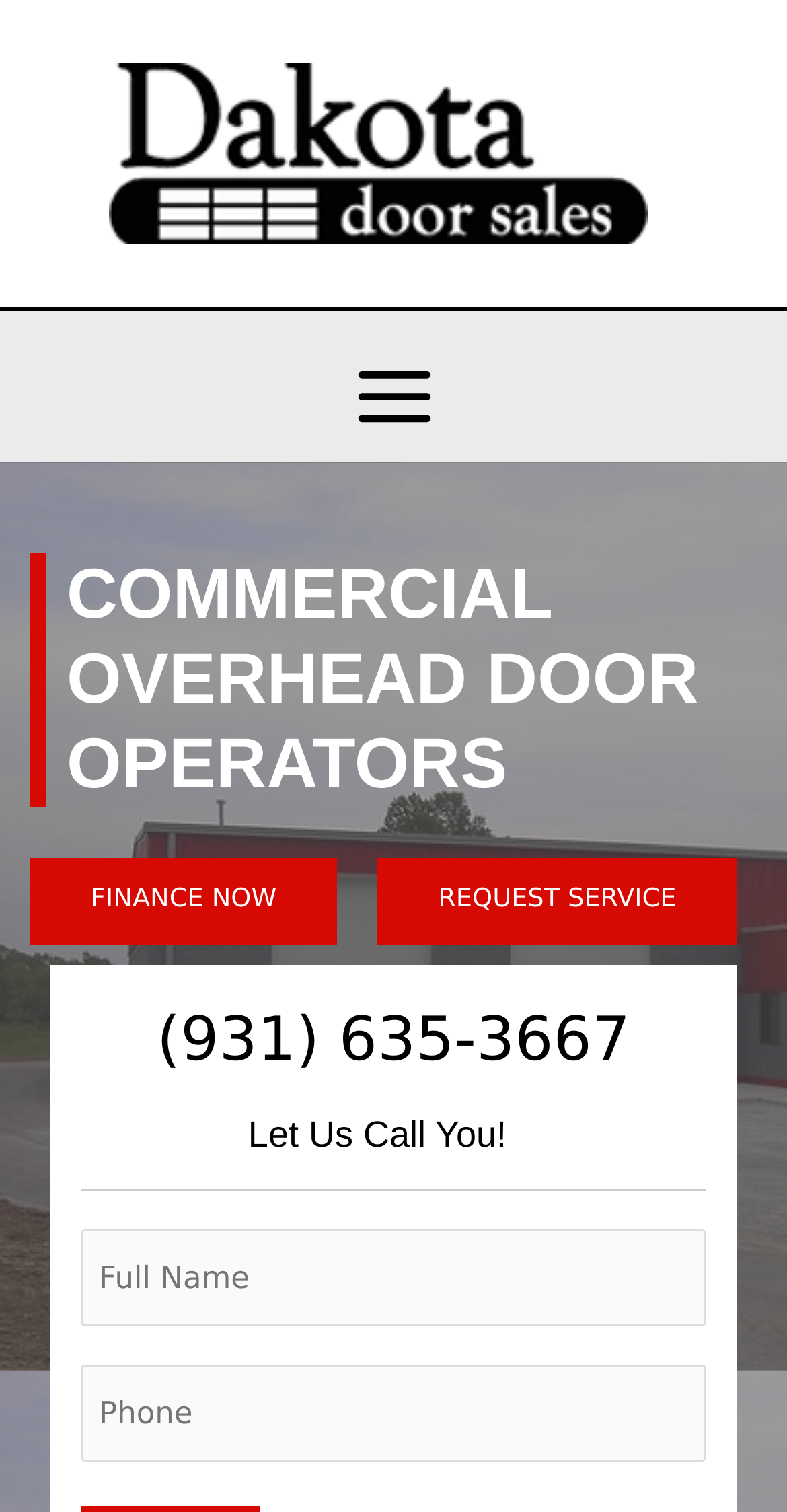What is the phone number? From the image, respond with a single word or brief phrase.

(931) 635-3667